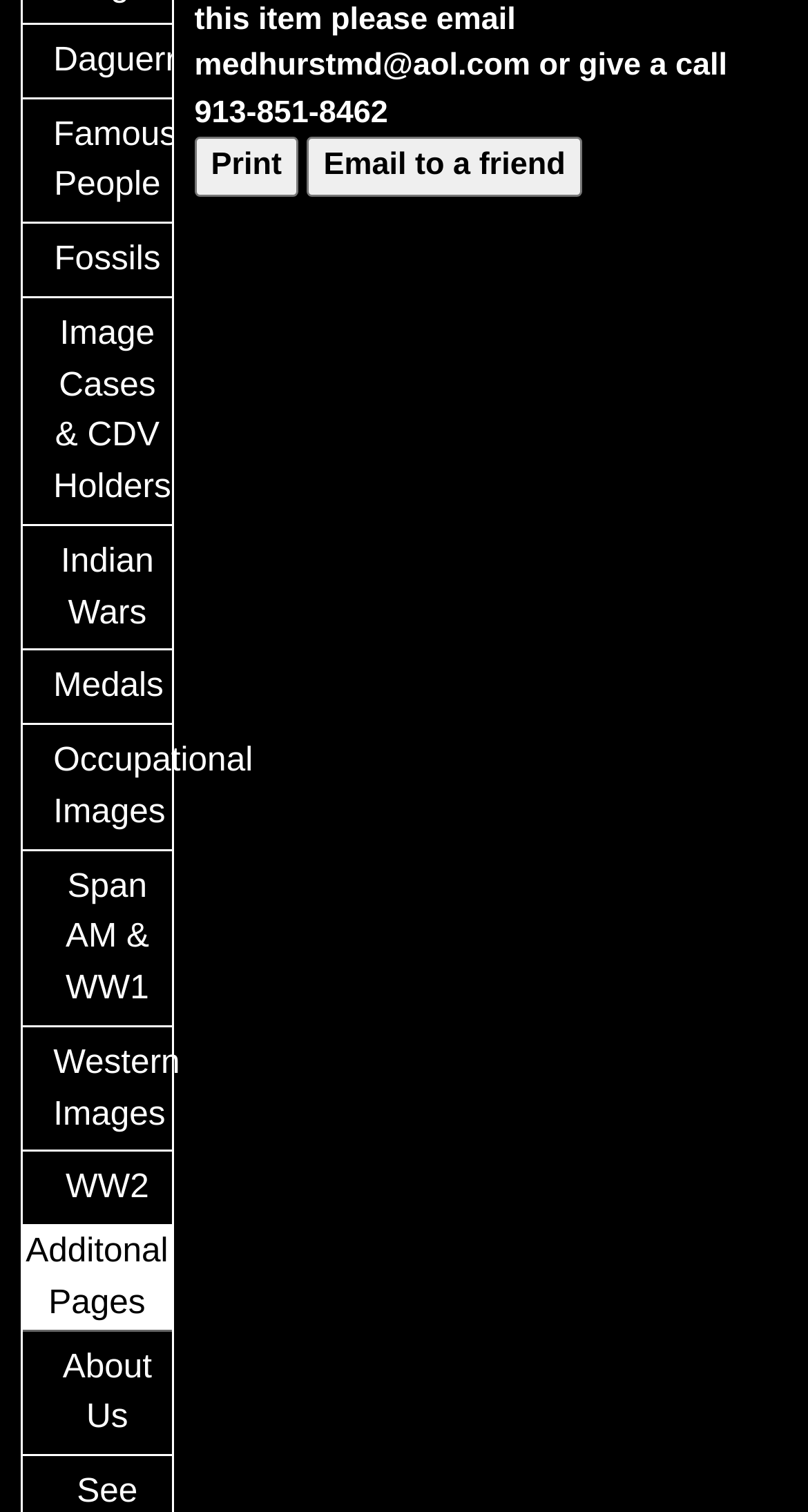Determine the bounding box coordinates of the element's region needed to click to follow the instruction: "Learn about the website". Provide these coordinates as four float numbers between 0 and 1, formatted as [left, top, right, bottom].

[0.028, 0.88, 0.212, 0.962]